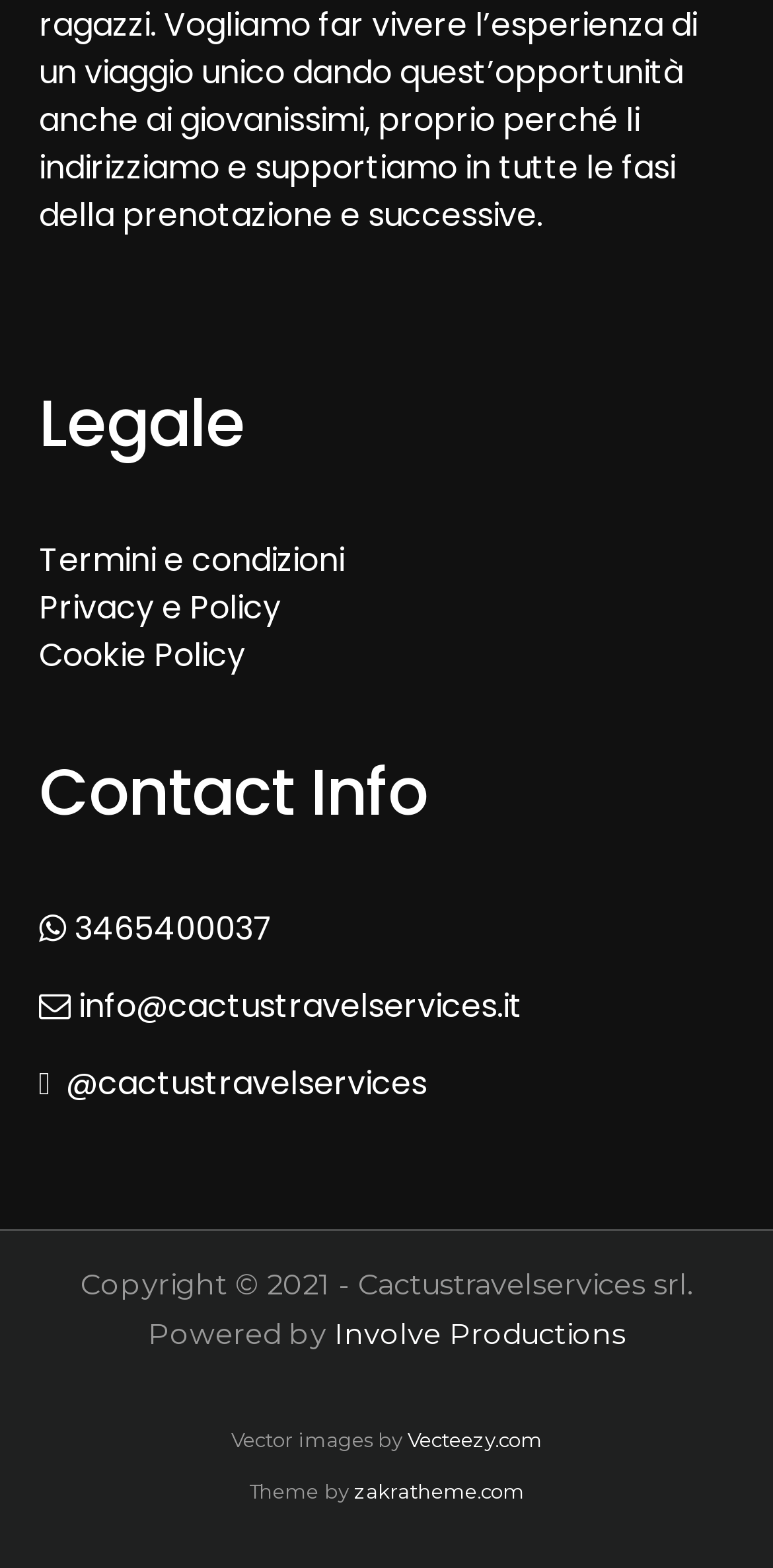What is the phone number?
Please provide a comprehensive answer based on the visual information in the image.

The phone number can be found under the 'Contact Info' heading, which is '+4645400037'.